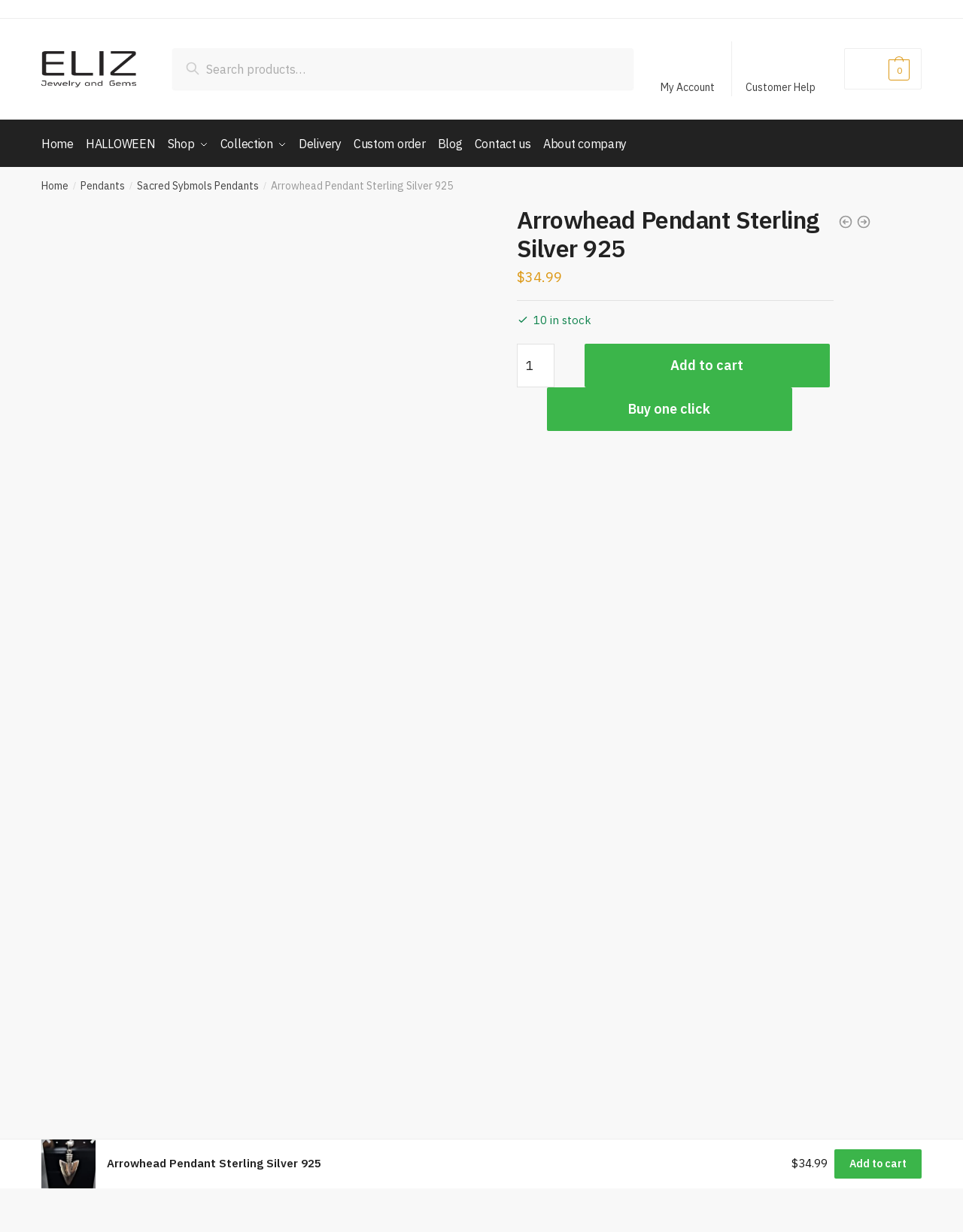Identify the bounding box coordinates of the element that should be clicked to fulfill this task: "View blog". The coordinates should be provided as four float numbers between 0 and 1, i.e., [left, top, right, bottom].

[0.47, 0.097, 0.508, 0.134]